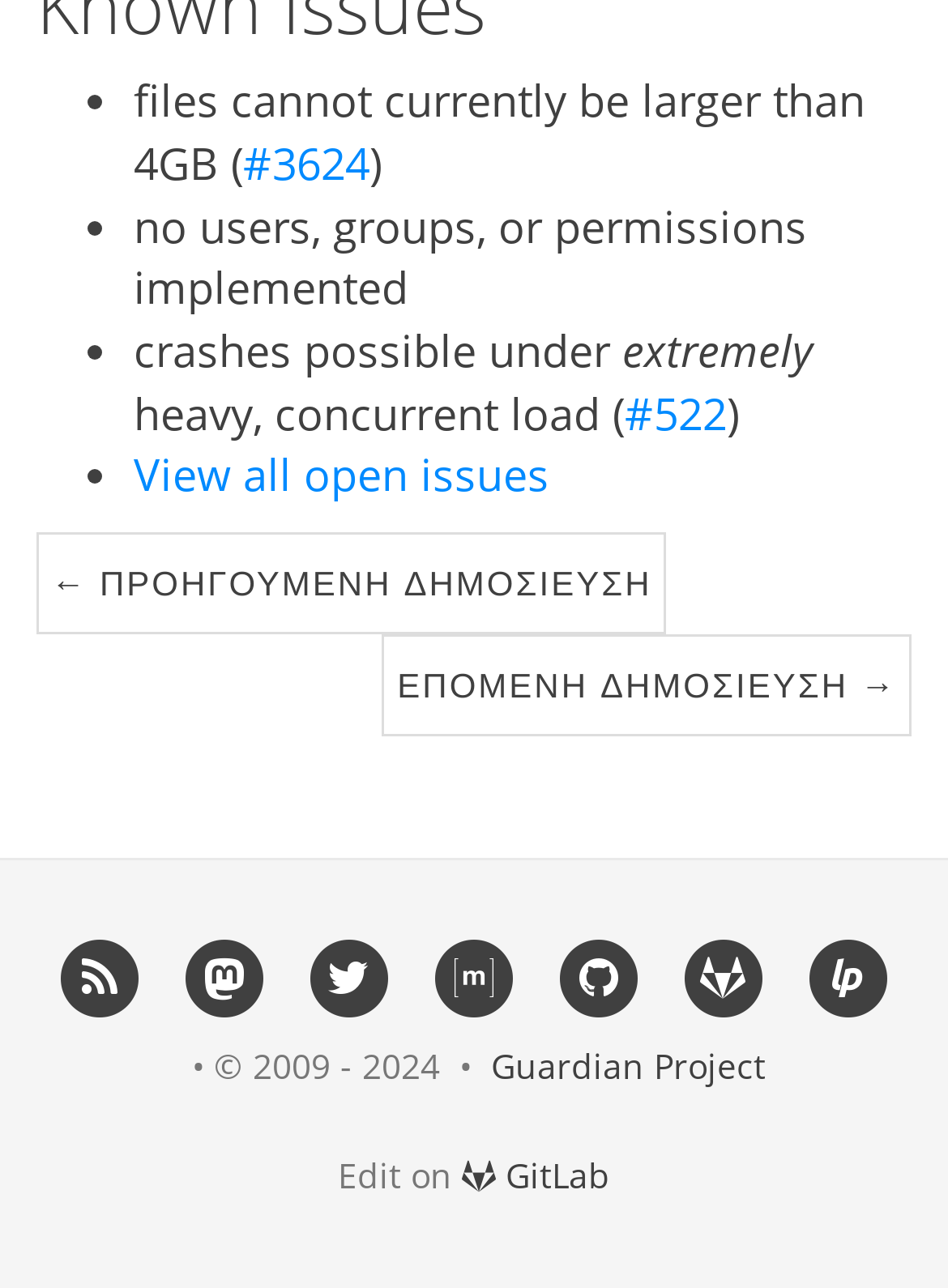Predict the bounding box coordinates of the area that should be clicked to accomplish the following instruction: "Go to next publication". The bounding box coordinates should consist of four float numbers between 0 and 1, i.e., [left, top, right, bottom].

[0.404, 0.493, 0.962, 0.572]